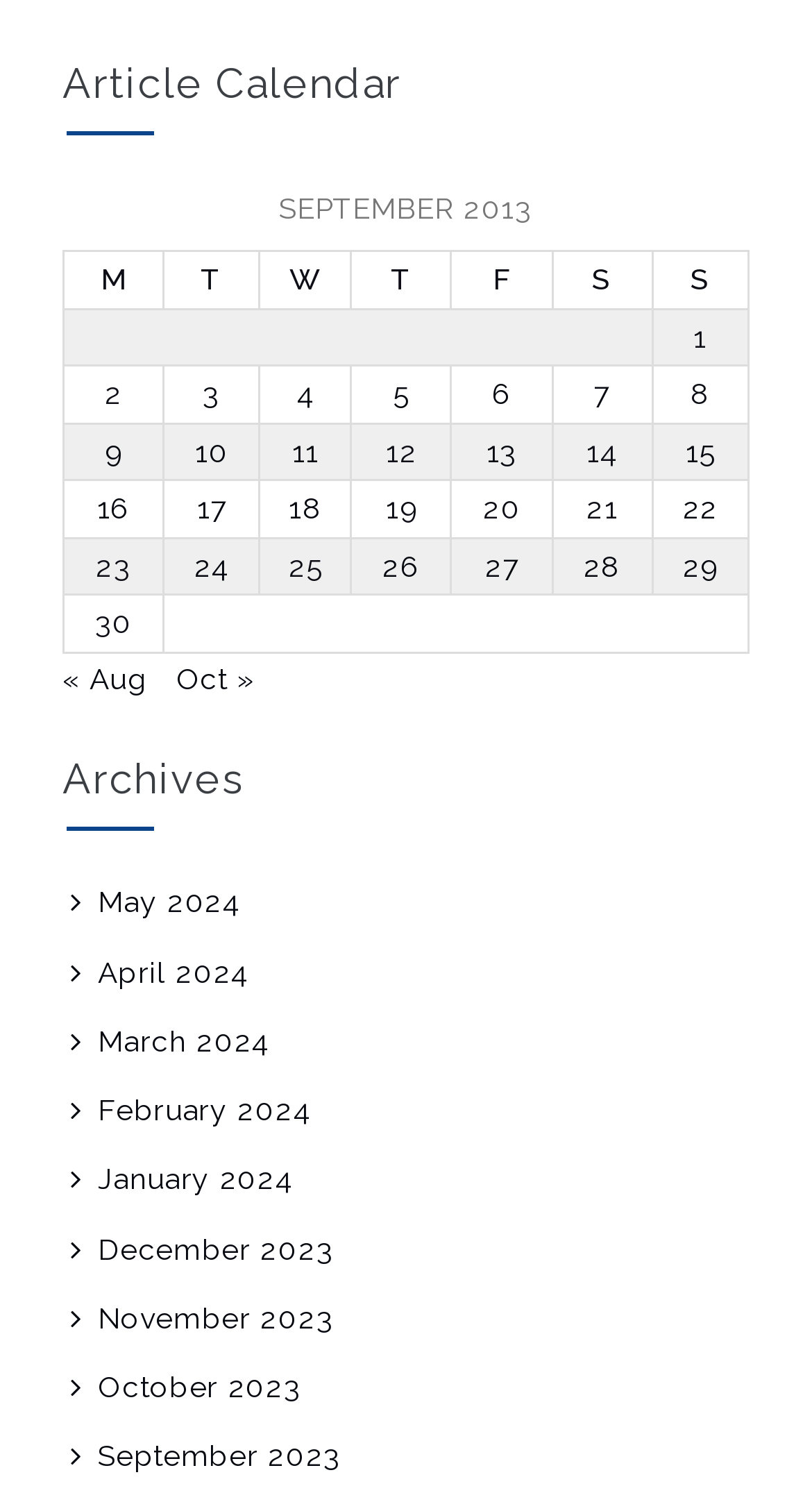Please use the details from the image to answer the following question comprehensively:
What is the month displayed in the calendar?

The calendar table has a caption 'SEPTEMBER 2013' which indicates the month displayed.